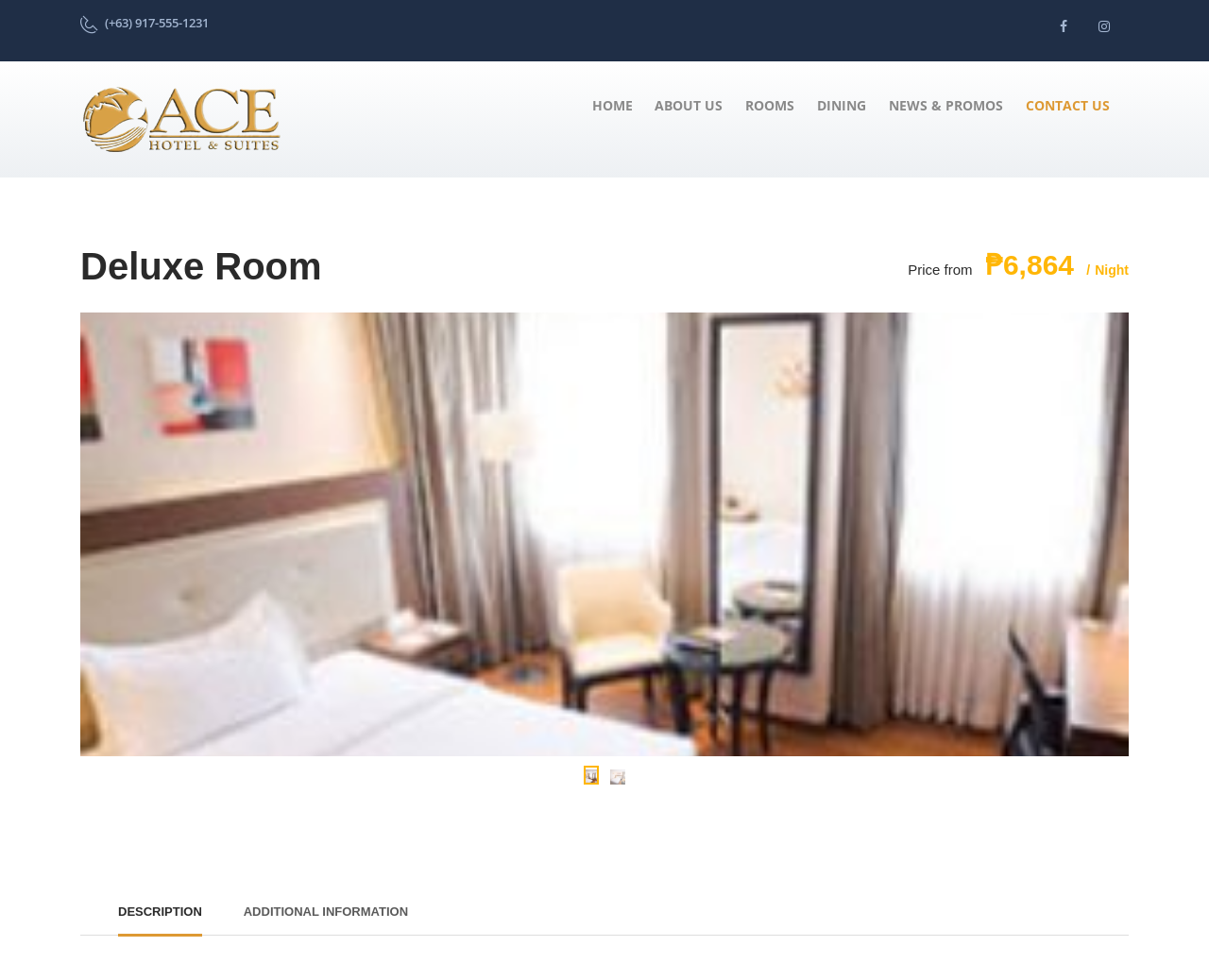Respond to the following question using a concise word or phrase: 
What is the price of the Deluxe Room?

₱6,864